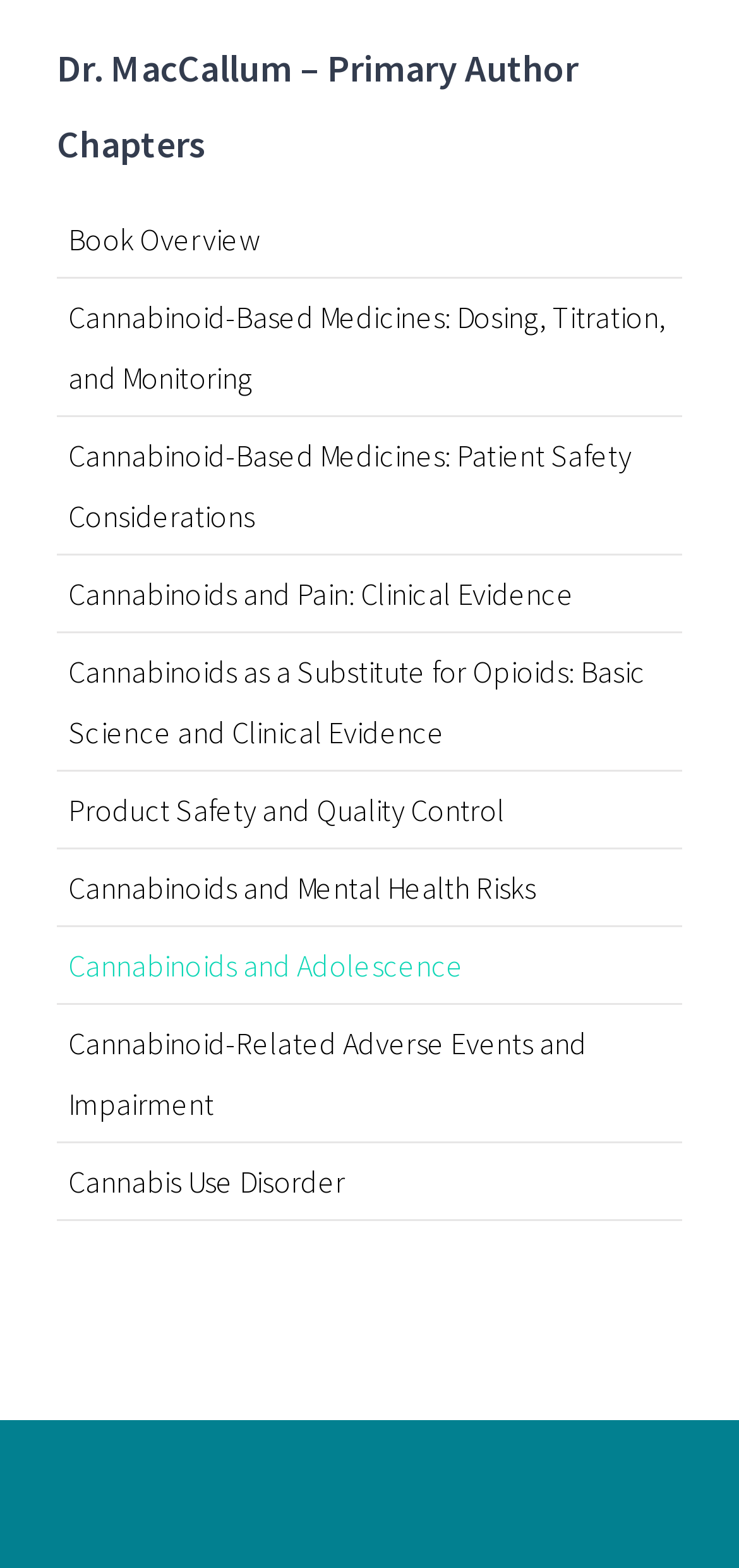Carefully observe the image and respond to the question with a detailed answer:
How many chapter links are available?

There are 9 chapter links available on the webpage, including 'Book Overview', 'Cannabinoid-Based Medicines: Dosing, Titration, and Monitoring', and so on.